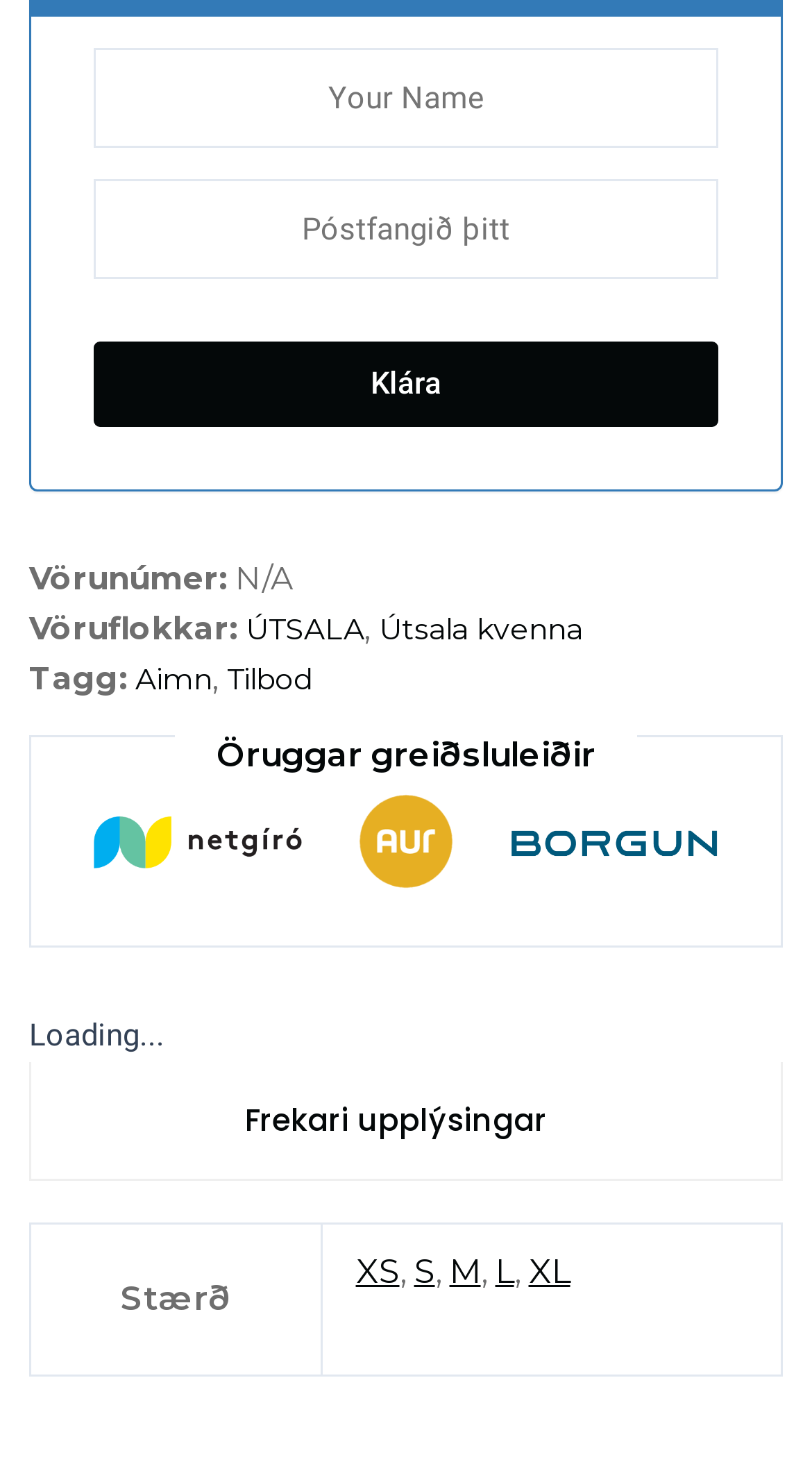Determine the coordinates of the bounding box for the clickable area needed to execute this instruction: "Get more information in 'Frekari upplýsingar' tab".

[0.25, 0.736, 0.75, 0.787]